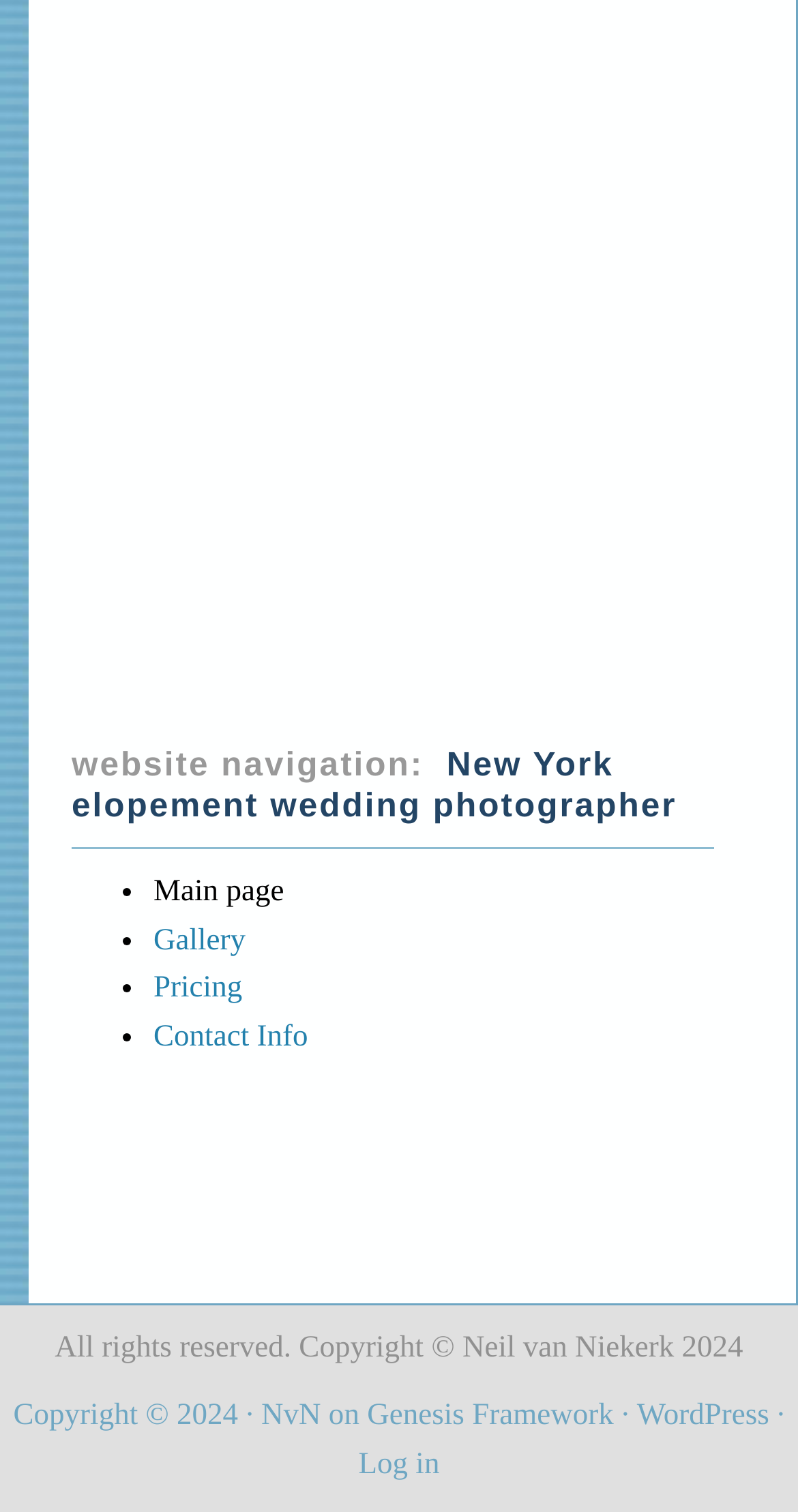Extract the bounding box for the UI element that matches this description: "bd@ranoktherapeutics.com".

None